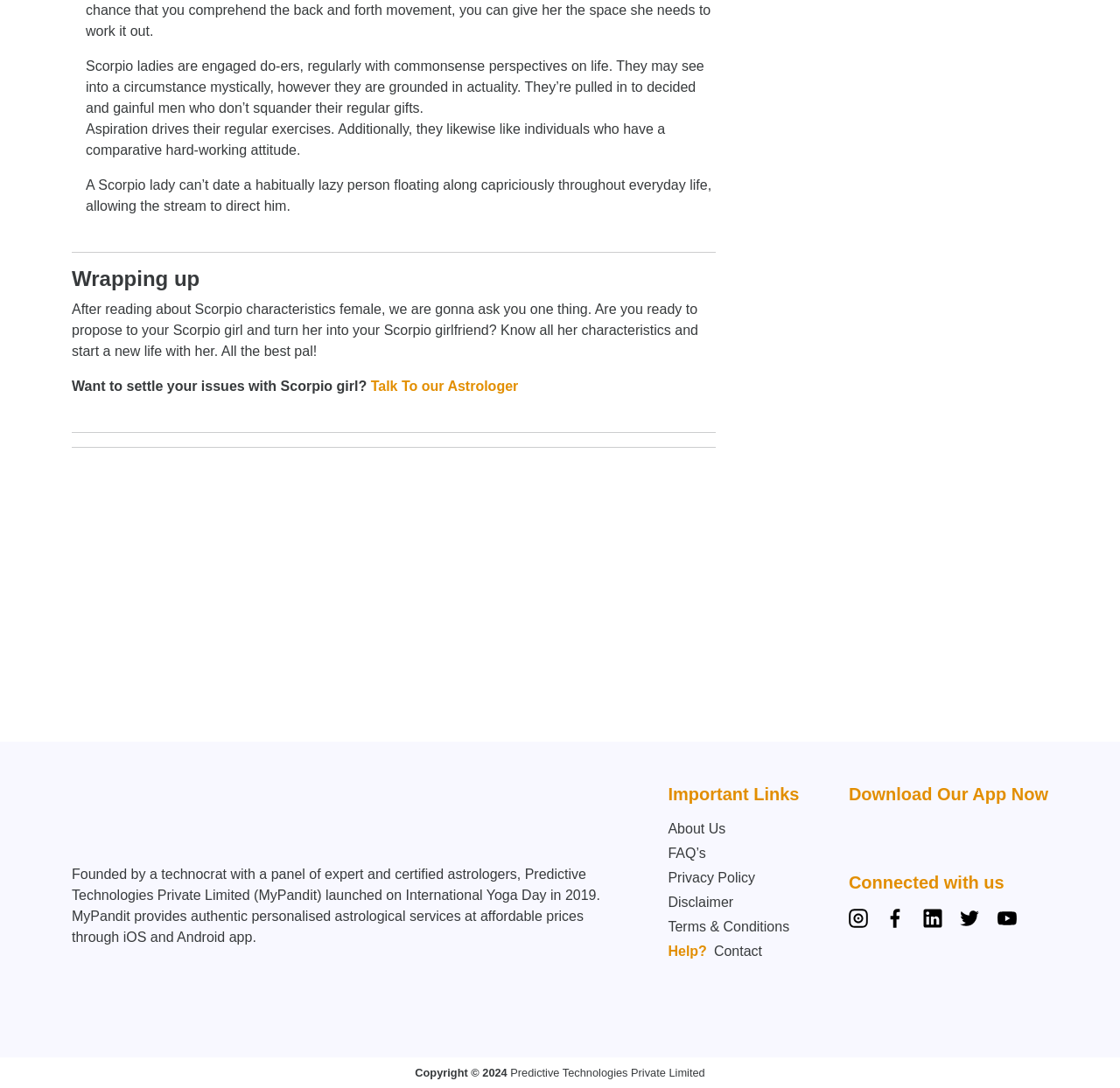Specify the bounding box coordinates of the element's area that should be clicked to execute the given instruction: "View About Us". The coordinates should be four float numbers between 0 and 1, i.e., [left, top, right, bottom].

[0.596, 0.752, 0.726, 0.772]